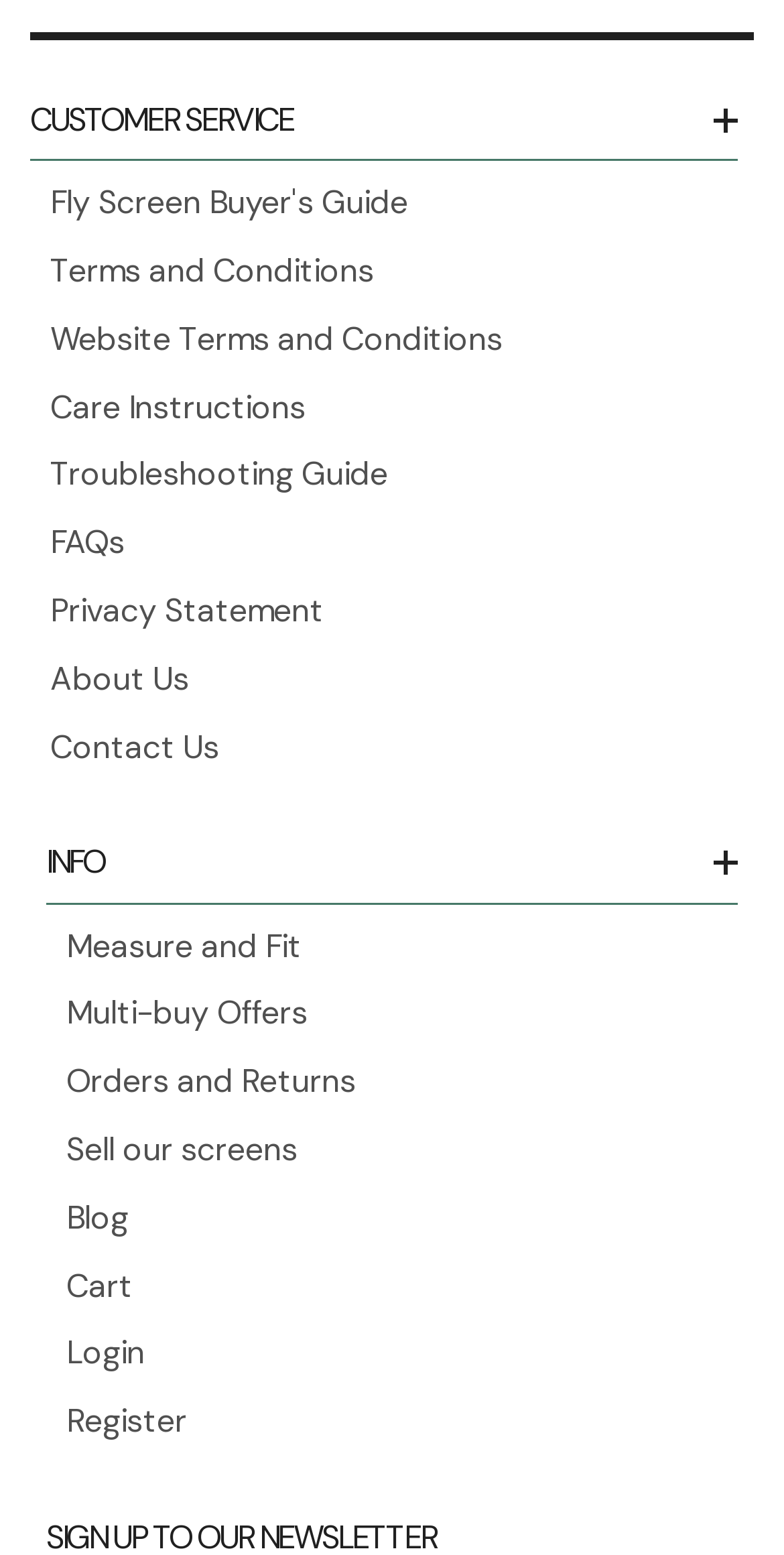Locate the UI element that matches the description Orders and Returns in the webpage screenshot. Return the bounding box coordinates in the format (top-left x, top-left y, bottom-right x, bottom-right y), with values ranging from 0 to 1.

[0.085, 0.678, 0.454, 0.716]